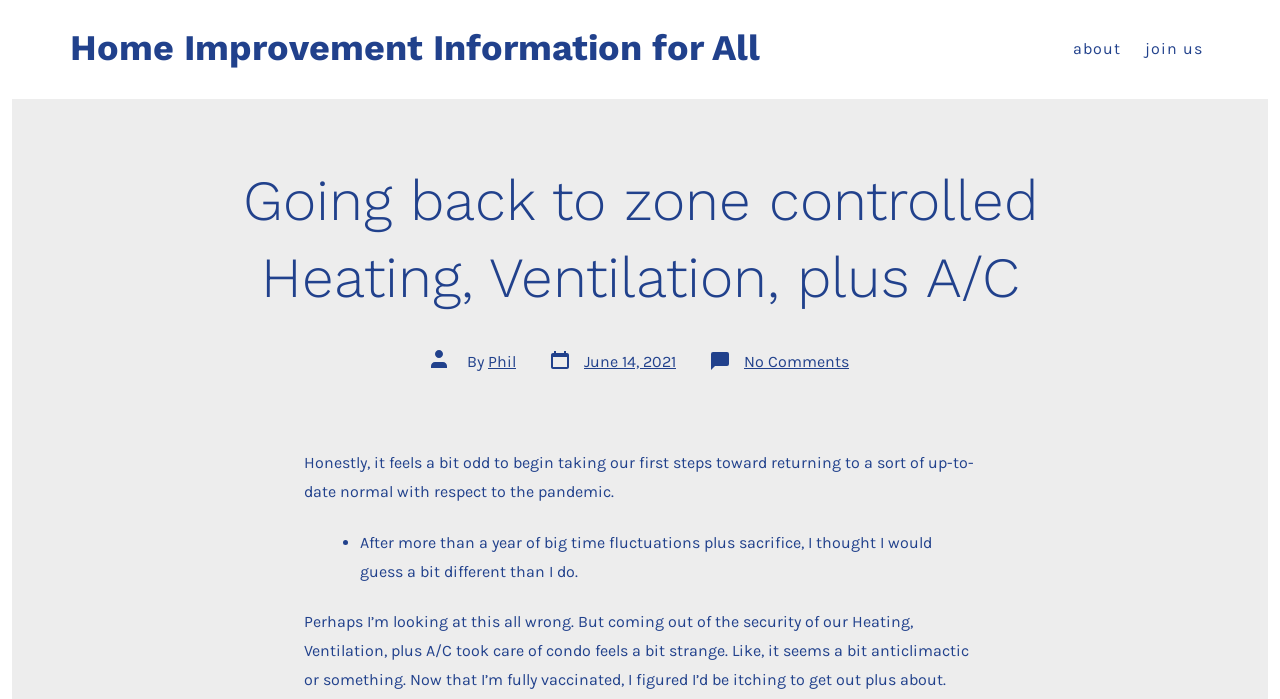What is the topic of the post?
Refer to the screenshot and deliver a thorough answer to the question presented.

The topic of the post can be inferred from the main heading, which is 'Going back to zone controlled Heating, Ventilation, plus A/C'. This suggests that the post is discussing the topic of zone controlled heating, ventilation, and air conditioning.